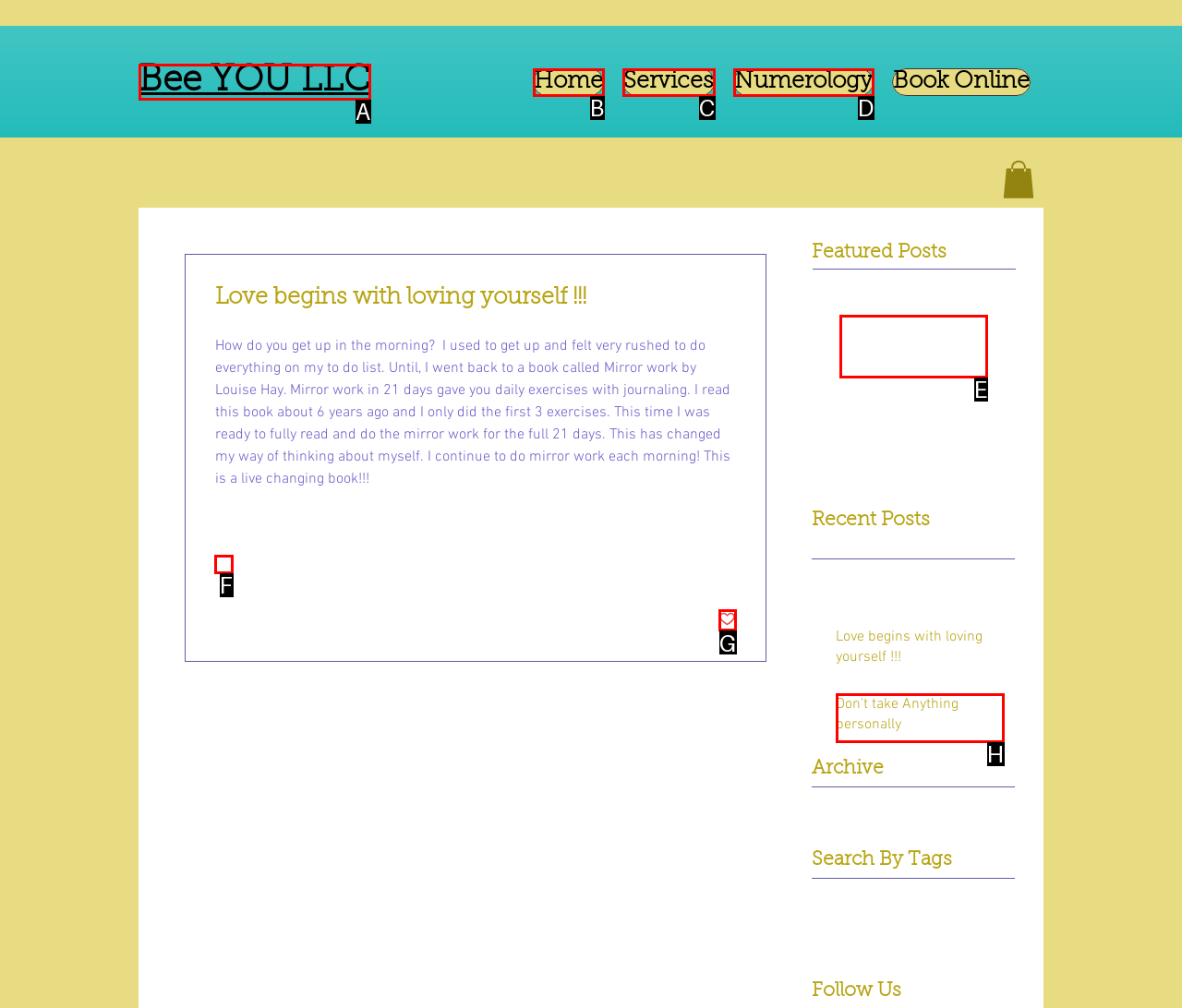Which HTML element should be clicked to complete the task: Click the 'GIVE NOW' button? Answer with the letter of the corresponding option.

None